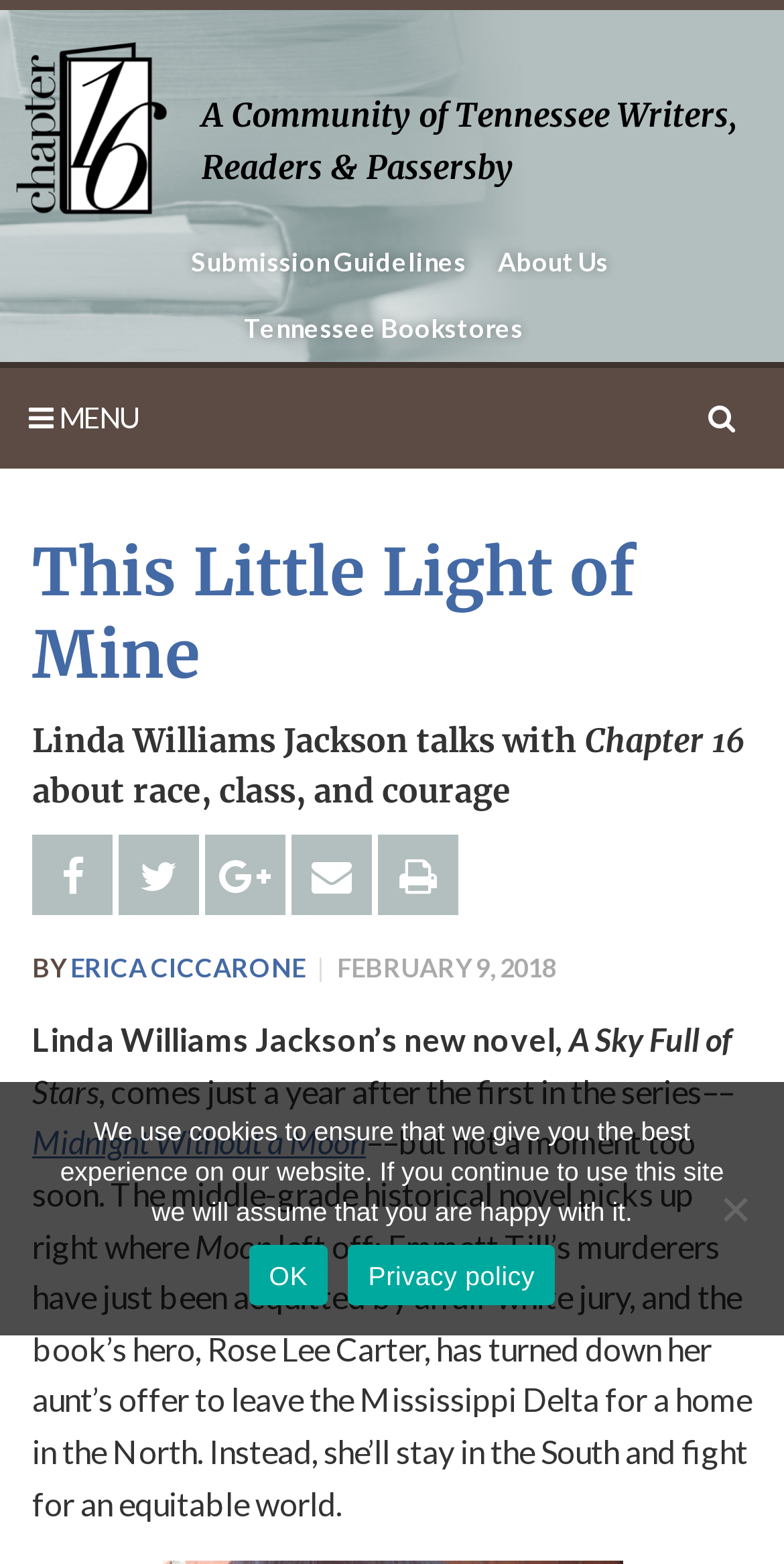Kindly provide the bounding box coordinates of the section you need to click on to fulfill the given instruction: "Open the 'MENU'".

[0.0, 0.235, 0.85, 0.299]